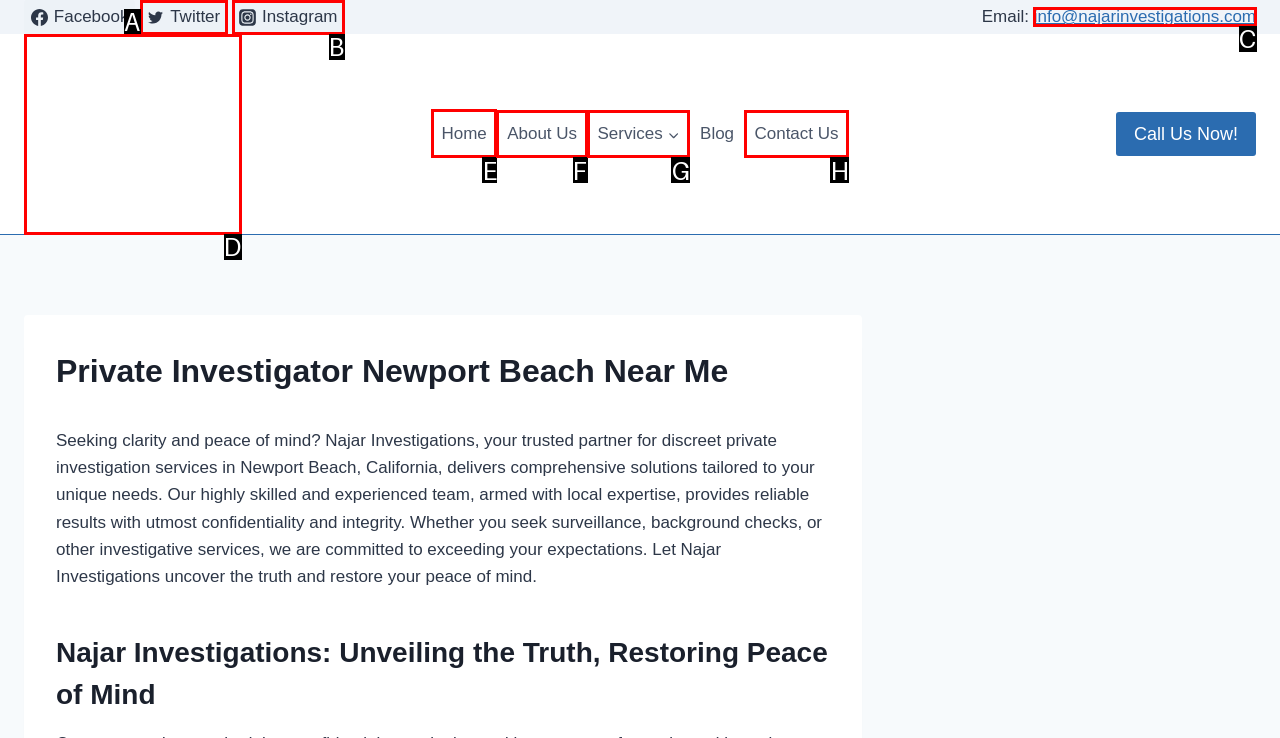For the task: Go to Home page, tell me the letter of the option you should click. Answer with the letter alone.

E